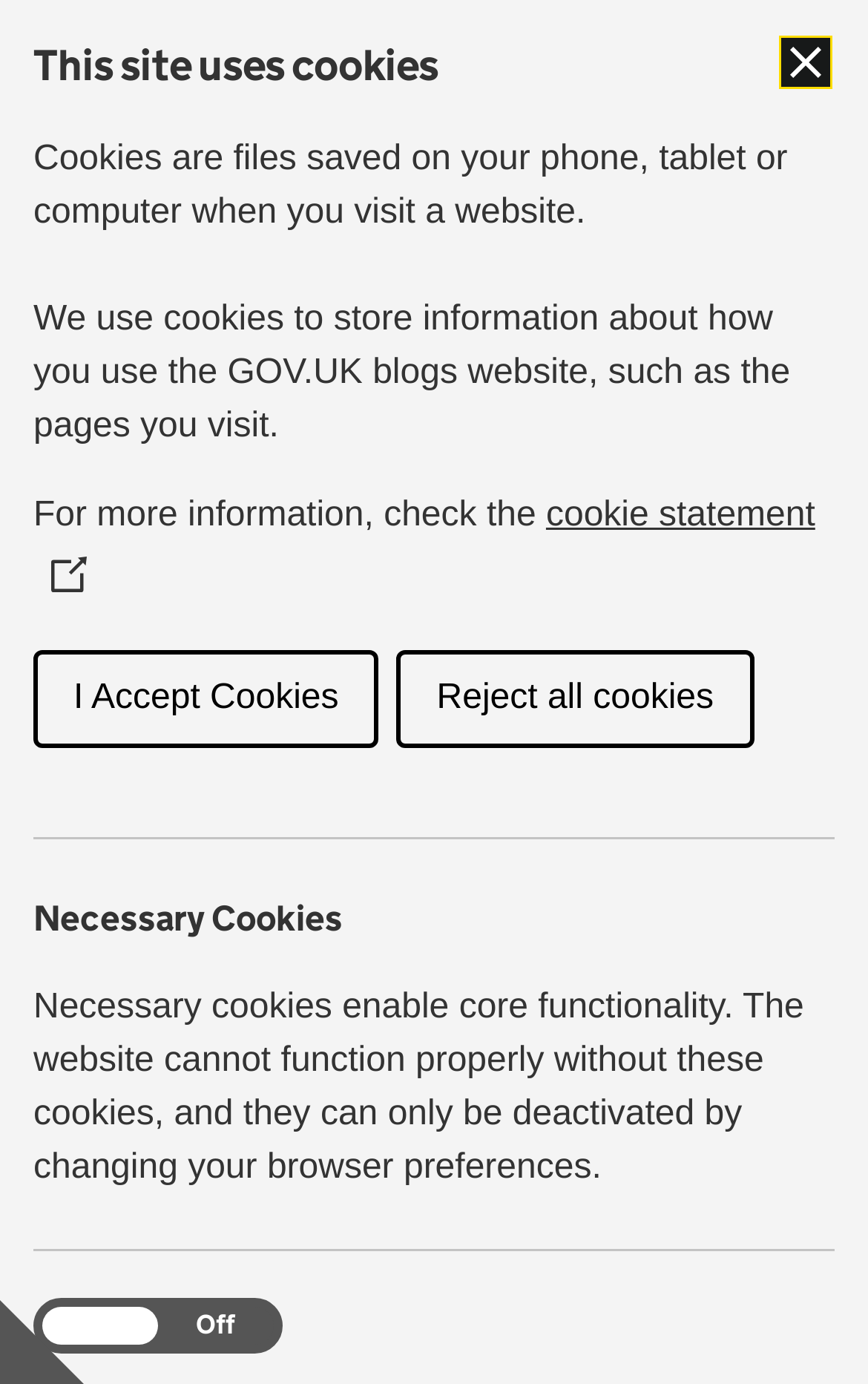Identify the bounding box coordinates for the element you need to click to achieve the following task: "Visit the 'GOV.UK' homepage". The coordinates must be four float values ranging from 0 to 1, formatted as [left, top, right, bottom].

[0.038, 0.016, 0.418, 0.064]